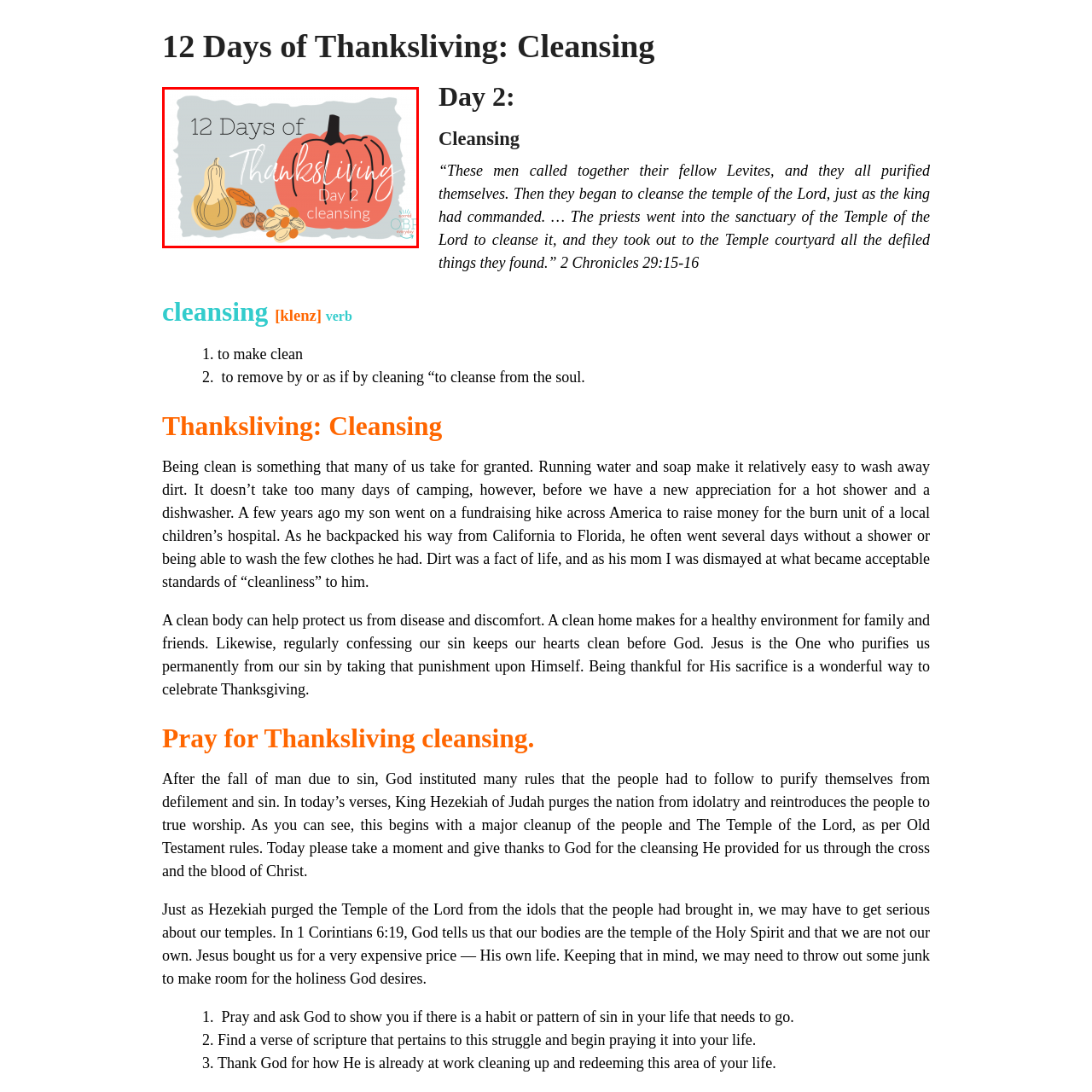What is the theme of 'Day 2' of the '12 Days of Thanksliving'?
Examine the area marked by the red bounding box and respond with a one-word or short phrase answer.

Cleansing